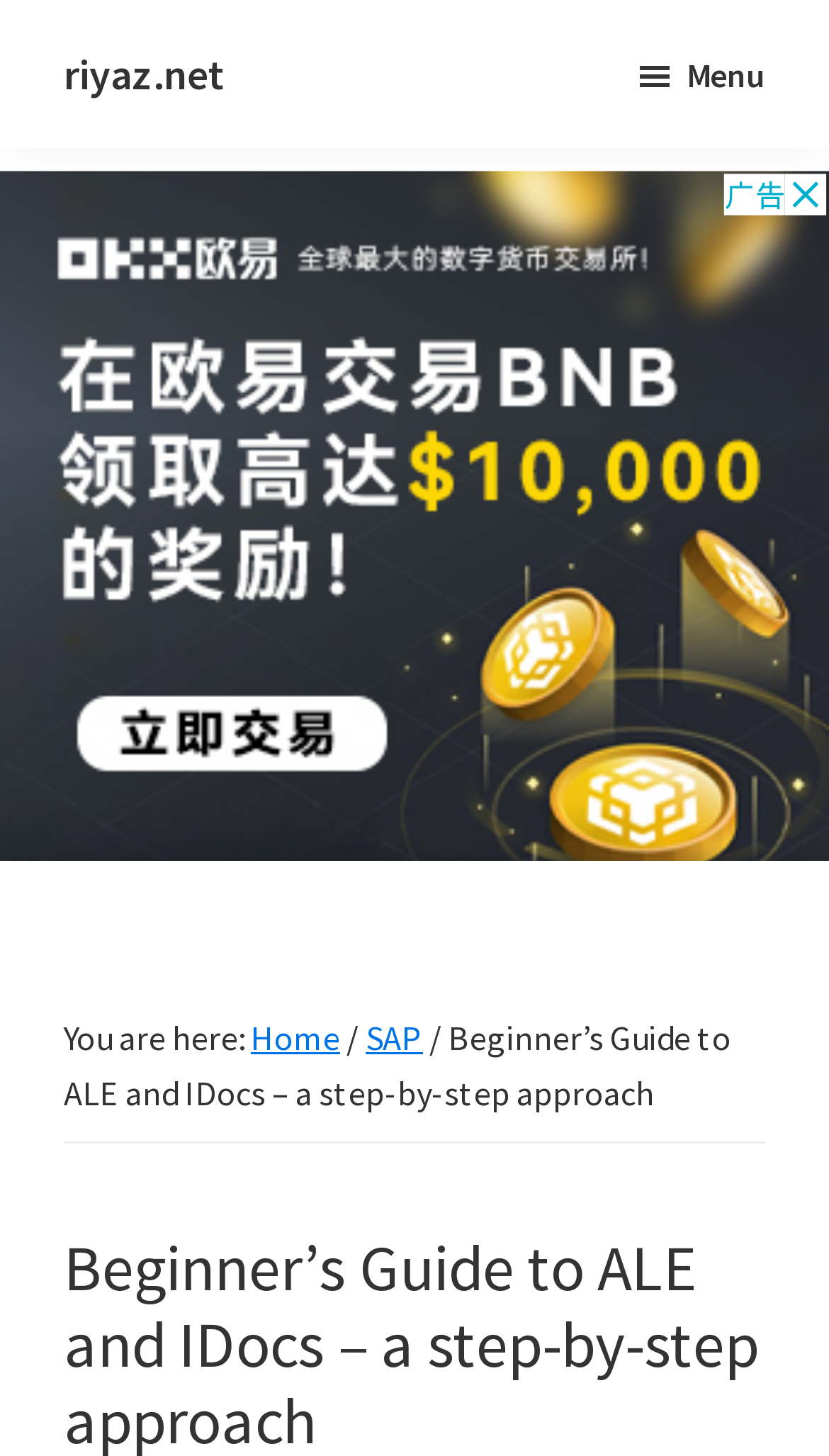Using the provided description aria-label="Advertisement" name="aswift_3" title="Advertisement", find the bounding box coordinates for the UI element. Provide the coordinates in (top-left x, top-left y, bottom-right x, bottom-right y) format, ensuring all values are between 0 and 1.

[0.0, 0.117, 1.0, 0.591]